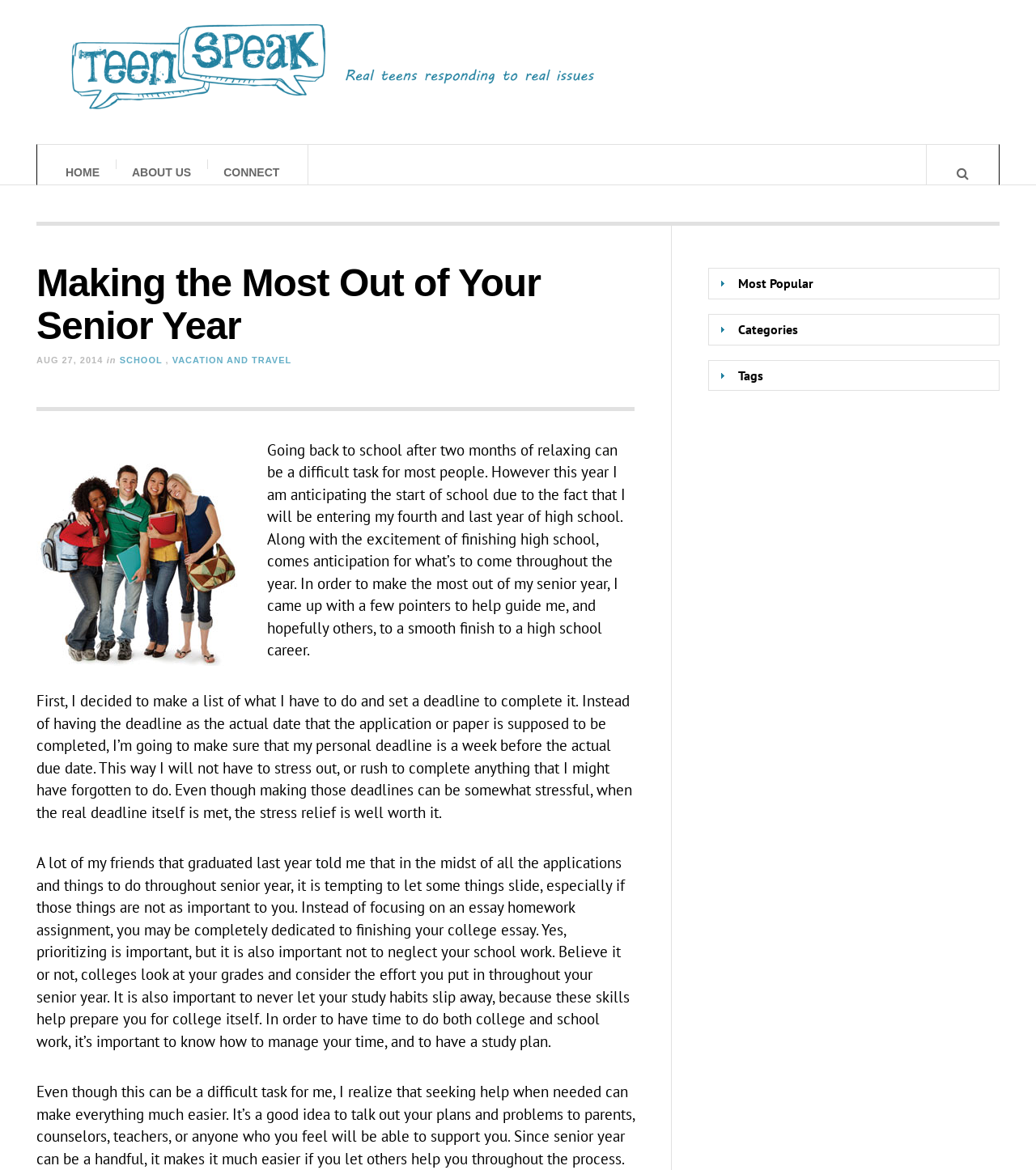Using the information in the image, could you please answer the following question in detail:
What is the date of the article?

The date of the article can be found near the top of the webpage, where it says 'AUG 27, 2014'.